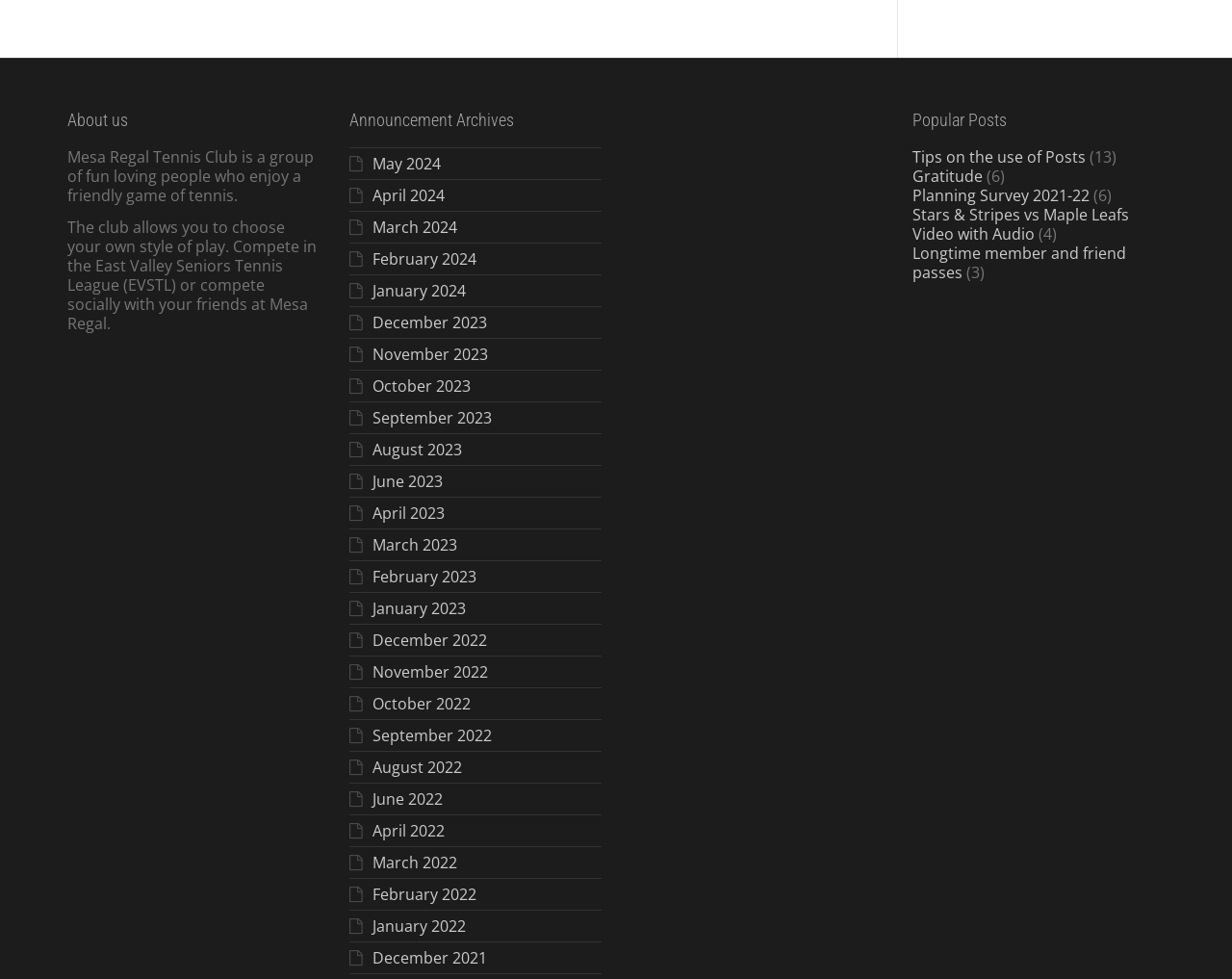Identify the bounding box coordinates for the UI element mentioned here: "Gratitude". Provide the coordinates as four float values between 0 and 1, i.e., [left, top, right, bottom].

[0.74, 0.169, 0.797, 0.191]